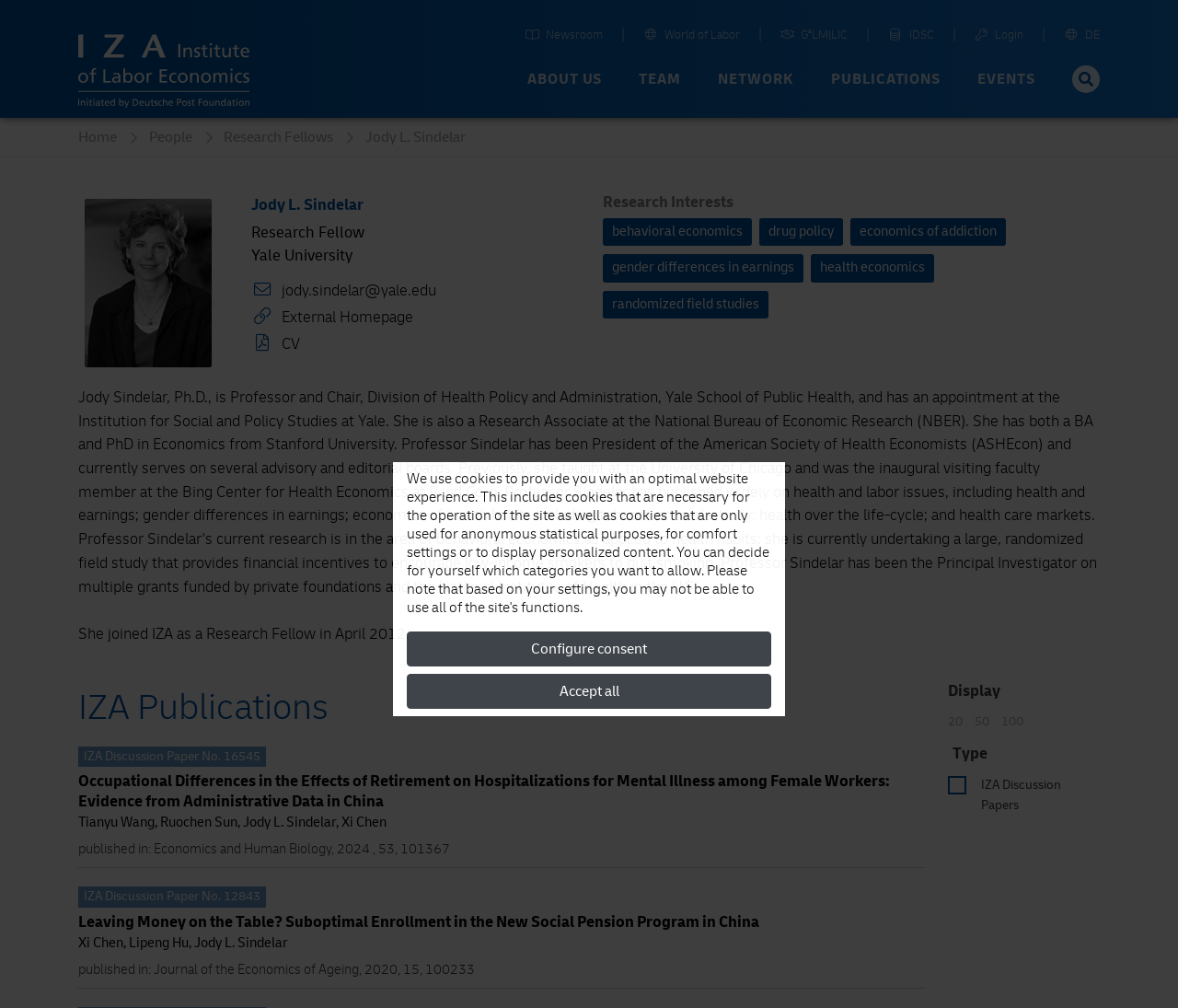How many publications are displayed on this page?
Based on the screenshot, provide your answer in one word or phrase.

2